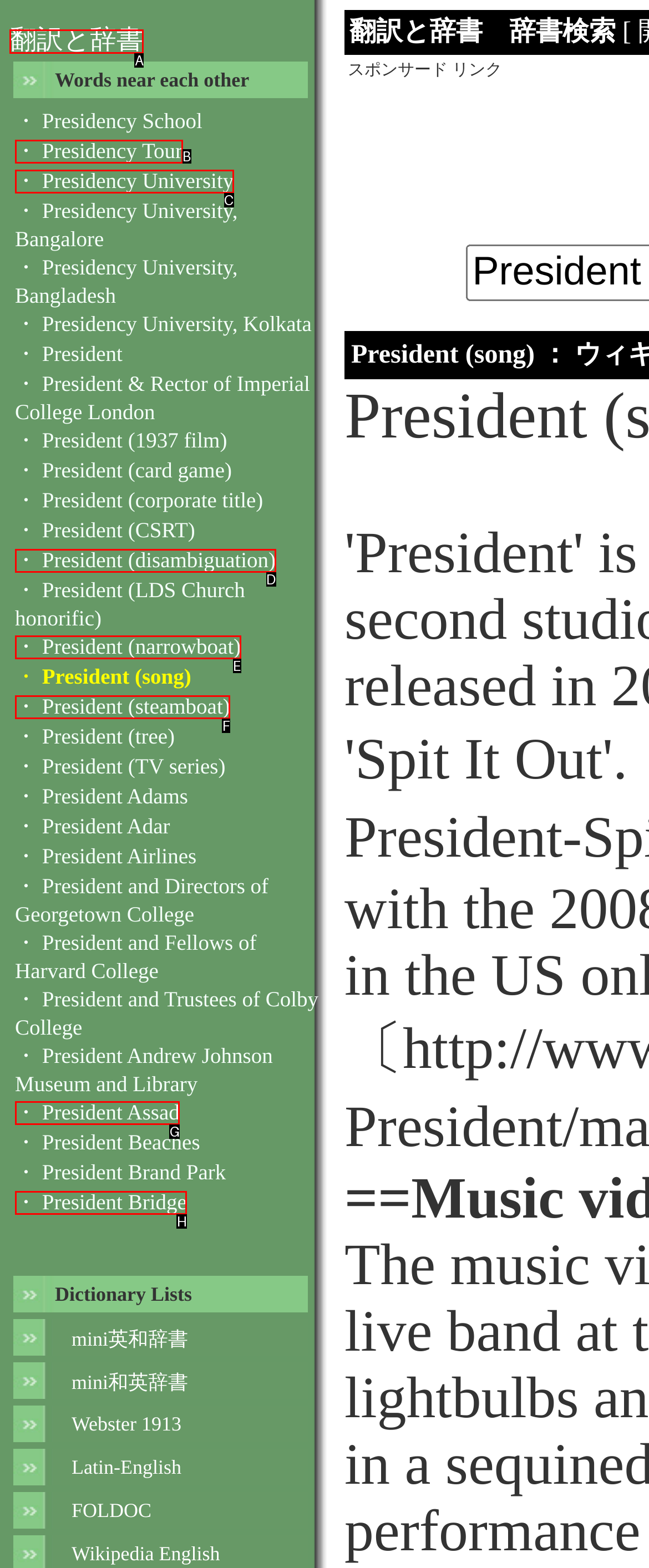Select the right option to accomplish this task: Click on the link '翻訳と辞書'. Reply with the letter corresponding to the correct UI element.

A